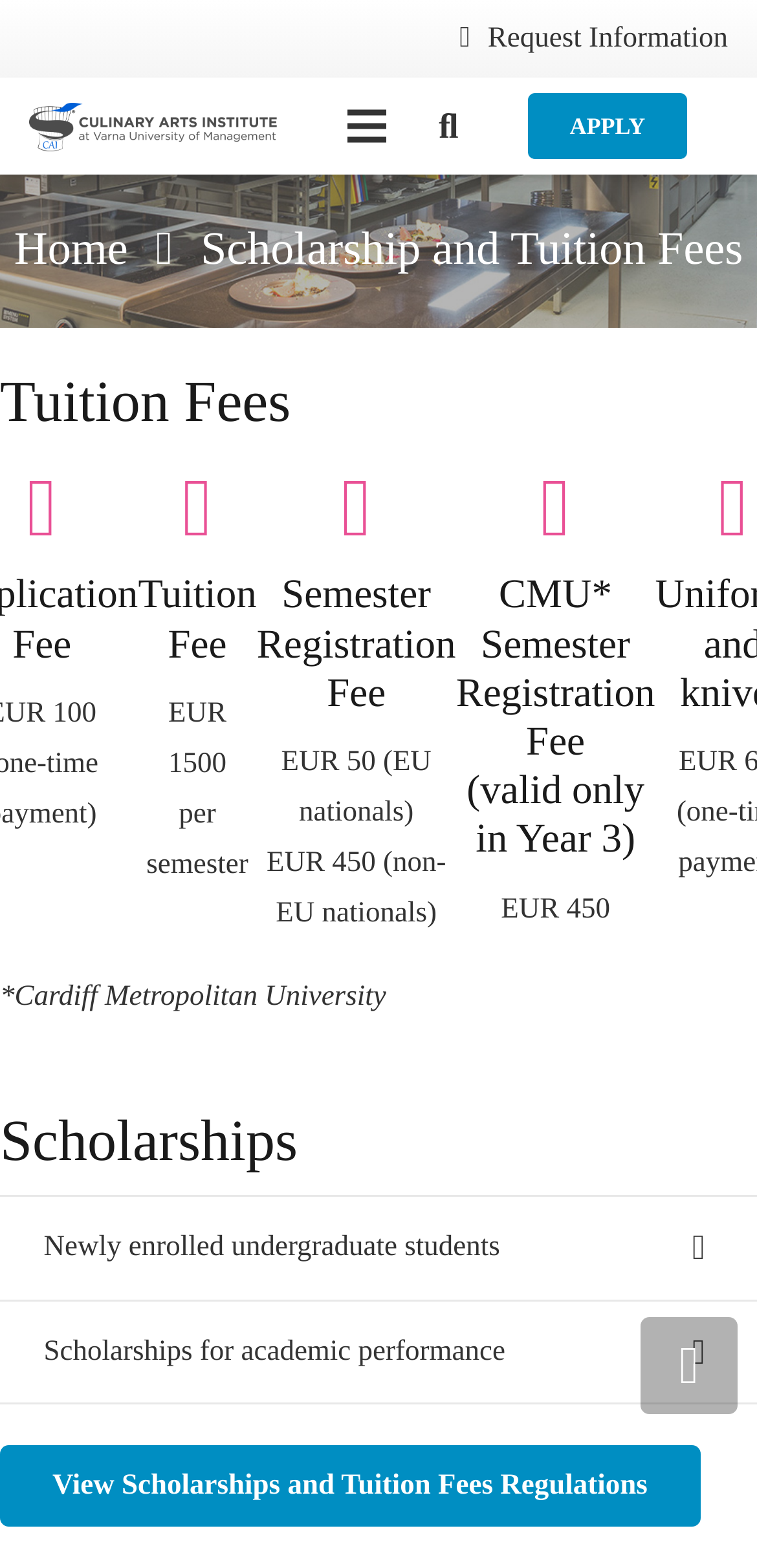Create a detailed summary of the webpage's content and design.

The webpage is about Scholarship and Tuition Fees at CulinaryArtsEurope. At the top, there are several links, including "Request Information", "Menu", "Search", and "APPLY". Below these links, there is a navigation menu with links to "Home" and "Scholarship and Tuition Fees".

The main content of the page is divided into two sections: Tuition Fees and Scholarships. The Tuition Fees section has three subheadings: "Tuition Fee", "Semester Registration Fee", and "CMU* Semester Registration Fee (valid only in Year 3)". Under each subheading, there is a static text describing the fee amount, such as "EUR 1500 per semester" and "EUR 50 (EU nationals)".

The Scholarships section has a heading and three links to different types of scholarships, including "Newly enrolled undergraduate students" and "Scholarships for academic performance". There is also a link to "View Scholarships and Tuition Fees Regulations" at the bottom of the page.

There are no images on the page, but there are several icons, including "\uf05a", "\uf106", and "\uf107", which are likely used as decorative elements or to indicate links.